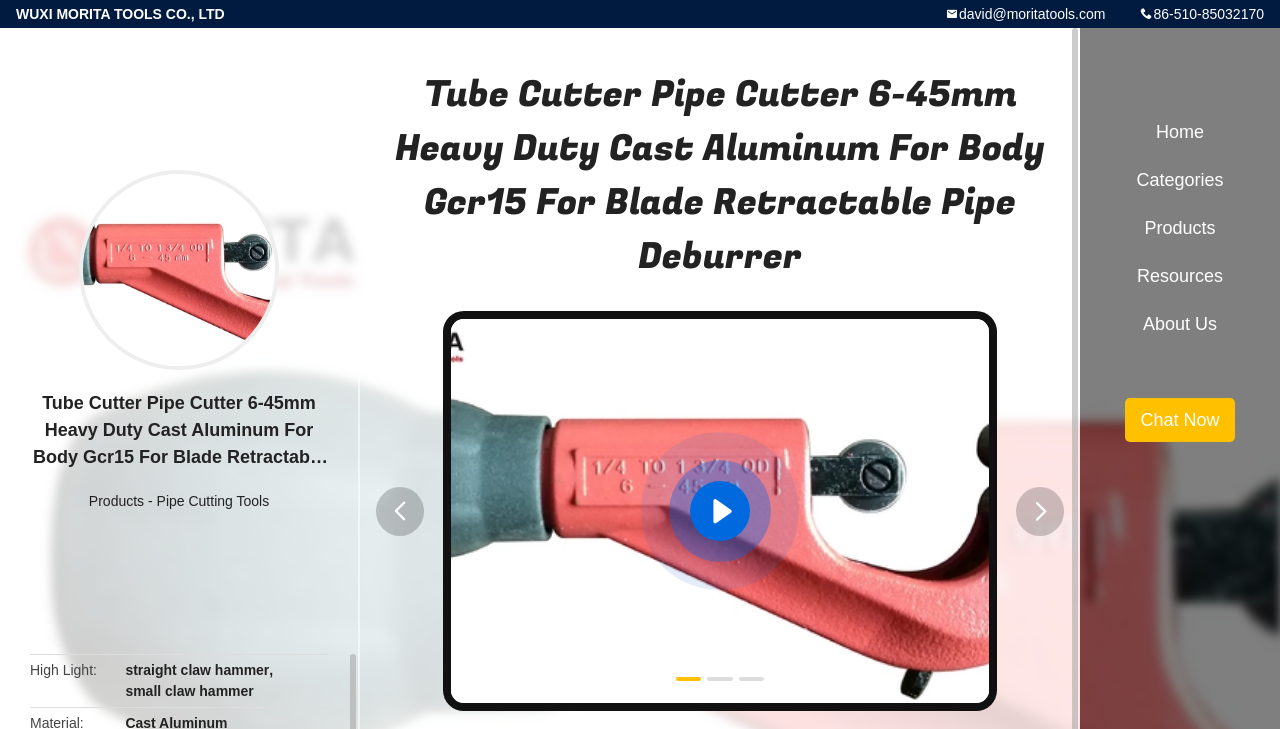Produce a meticulous description of the webpage.

This webpage appears to be a product page for a Tube Cutter Pipe Cutter, specifically the 6-45mm Heavy Duty Cast Aluminum For Body Gcr15 For Blade Retractable Pipe Deburrer model. 

At the top left, there is the company name "WUXI MORITA TOOLS CO., LTD" and at the top right, there is the phone number "86-510-85032170" and an email address "david@moritatools.com". 

Below the company information, there is a large image of the product, which takes up a significant portion of the page. 

To the left of the image, there is a heading with the product name, and below it, there are links to "Products" and "Pipe Cutting Tools". 

At the bottom of the page, there are several headings and links, including "High Light", "straight claw hammer", and "small claw hammer", which may be related to other products or categories. 

On the right side of the page, there are several links to different sections of the website, including "Home", "Categories", "Products", "Resources", and "About Us". 

There is also a "Chat Now" button at the bottom right of the page. 

Additionally, there is another image of the product at the bottom of the page, which is slightly larger than the first one.